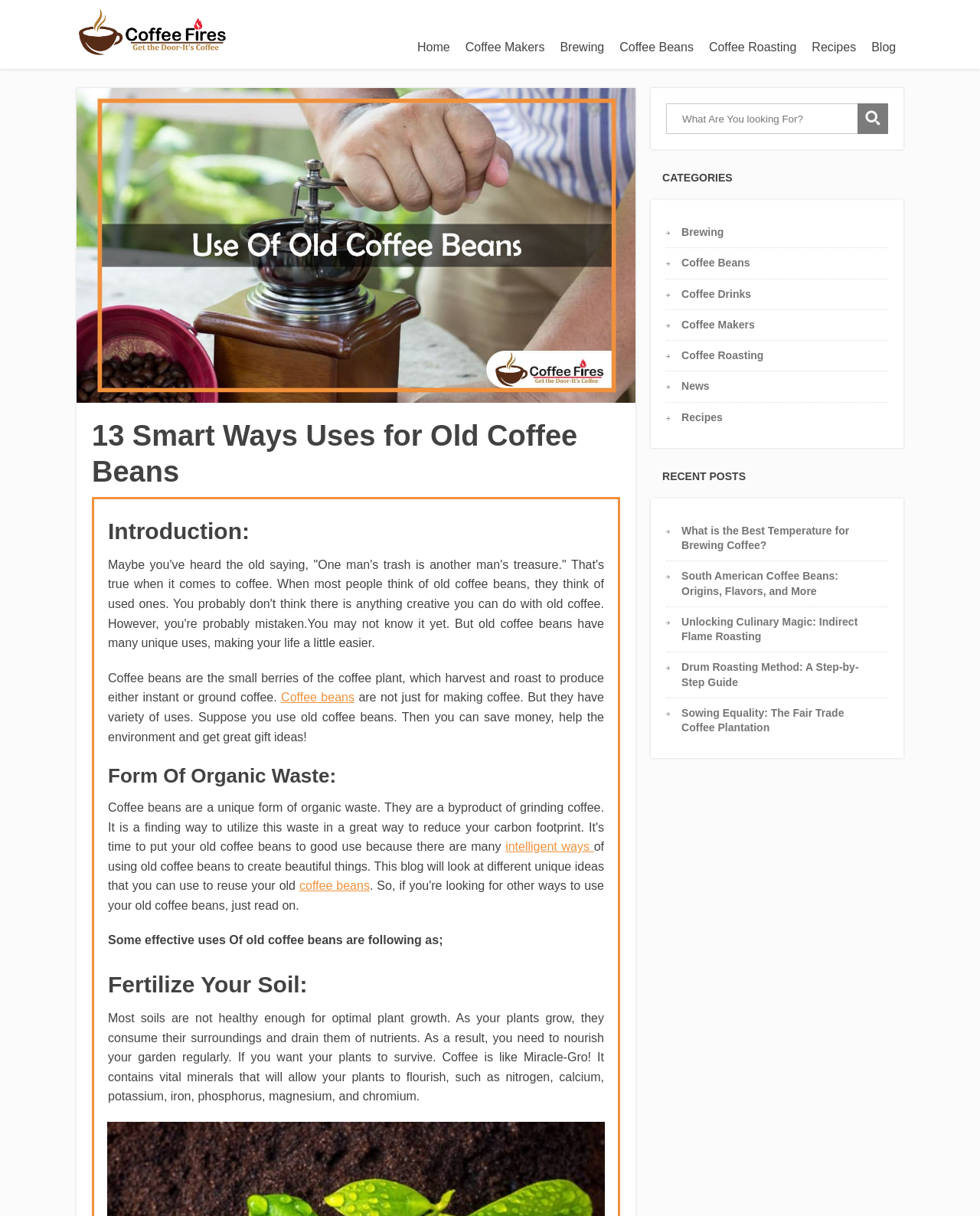Using the format (top-left x, top-left y, bottom-right x, bottom-right y), and given the element description, identify the bounding box coordinates within the screenshot: RELATED ARTICLES

None